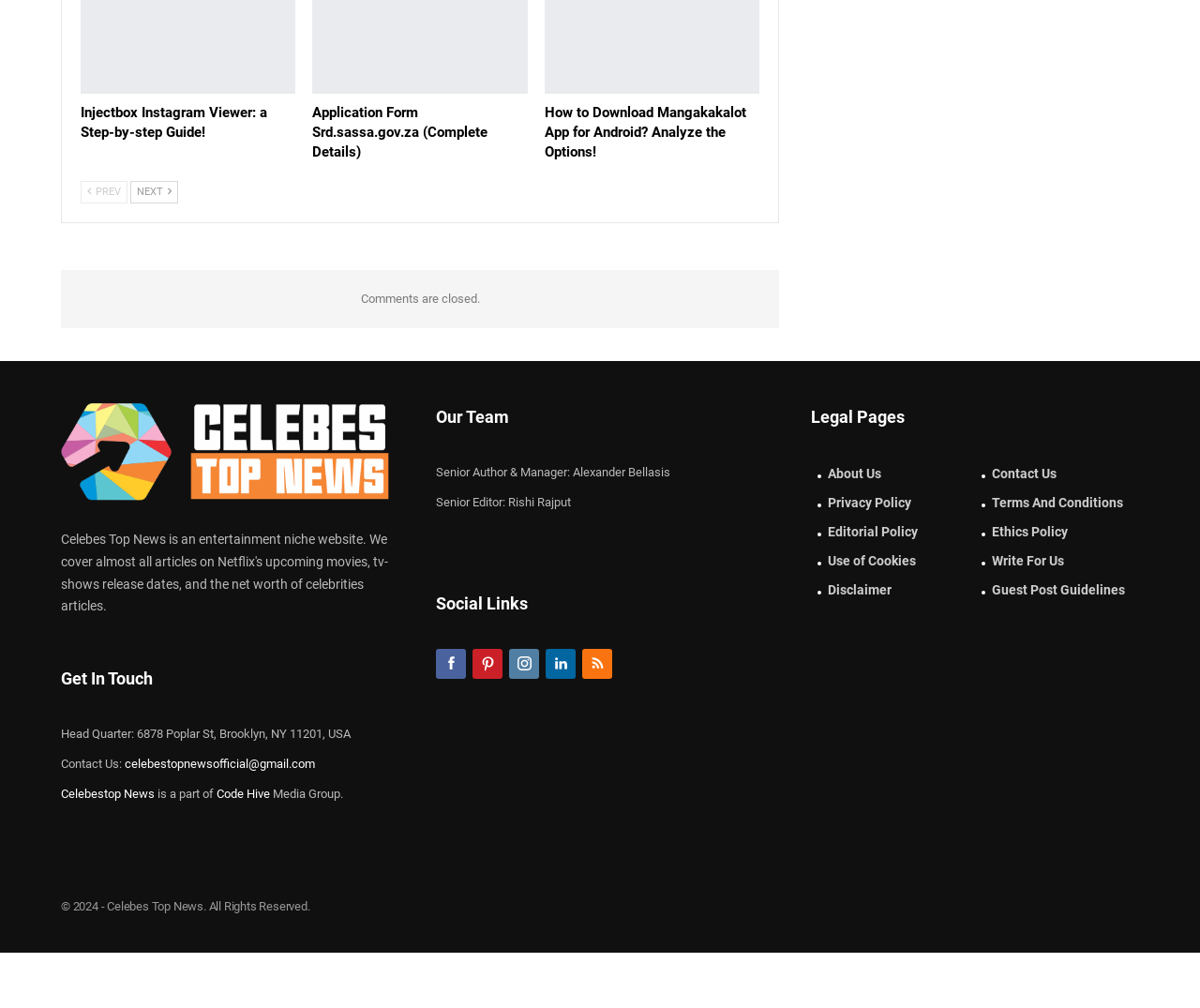Answer the question below with a single word or a brief phrase: 
How can users get in touch with the website?

Contact form or email